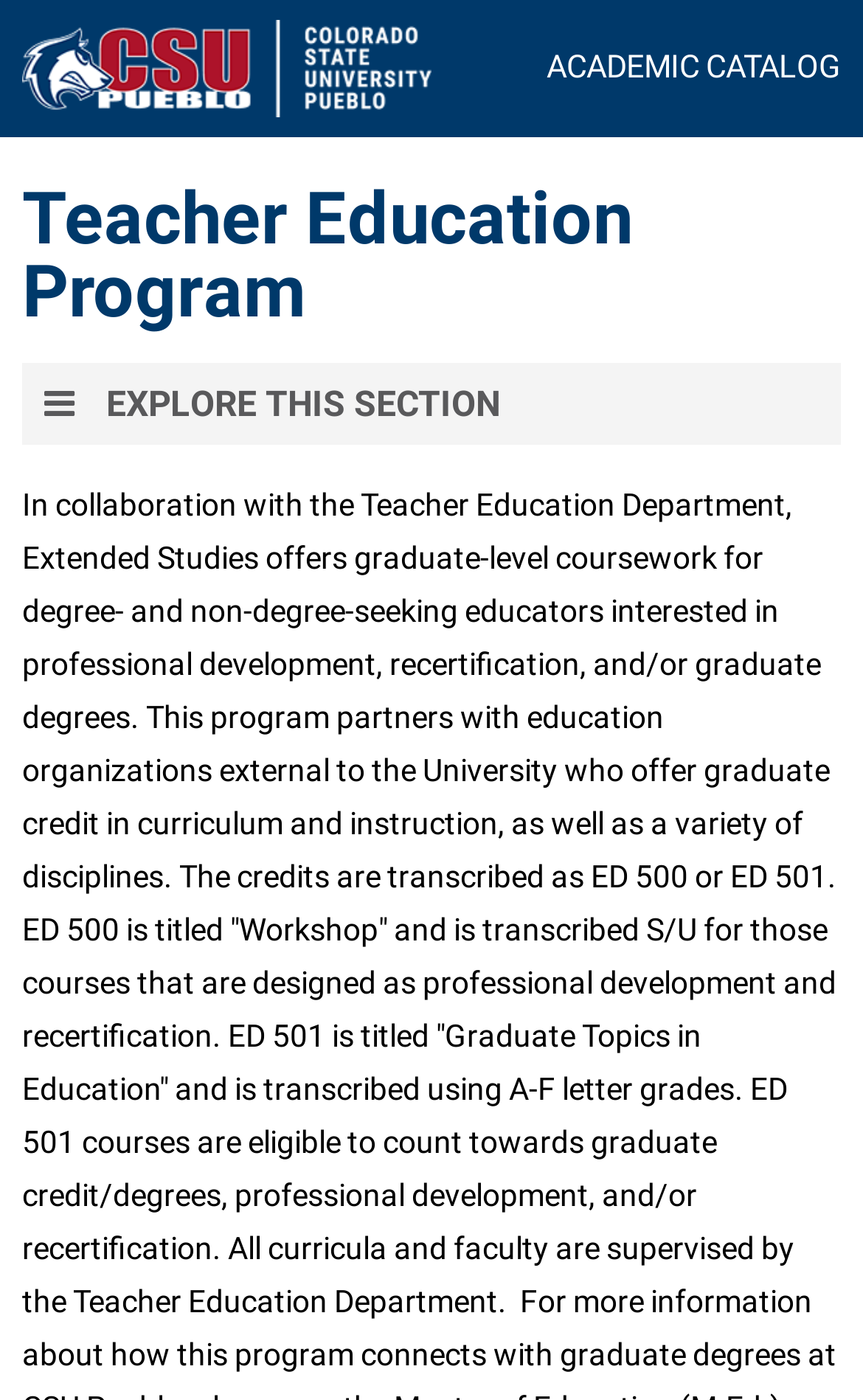Please extract the primary headline from the webpage.

Colorado State University Pueblo